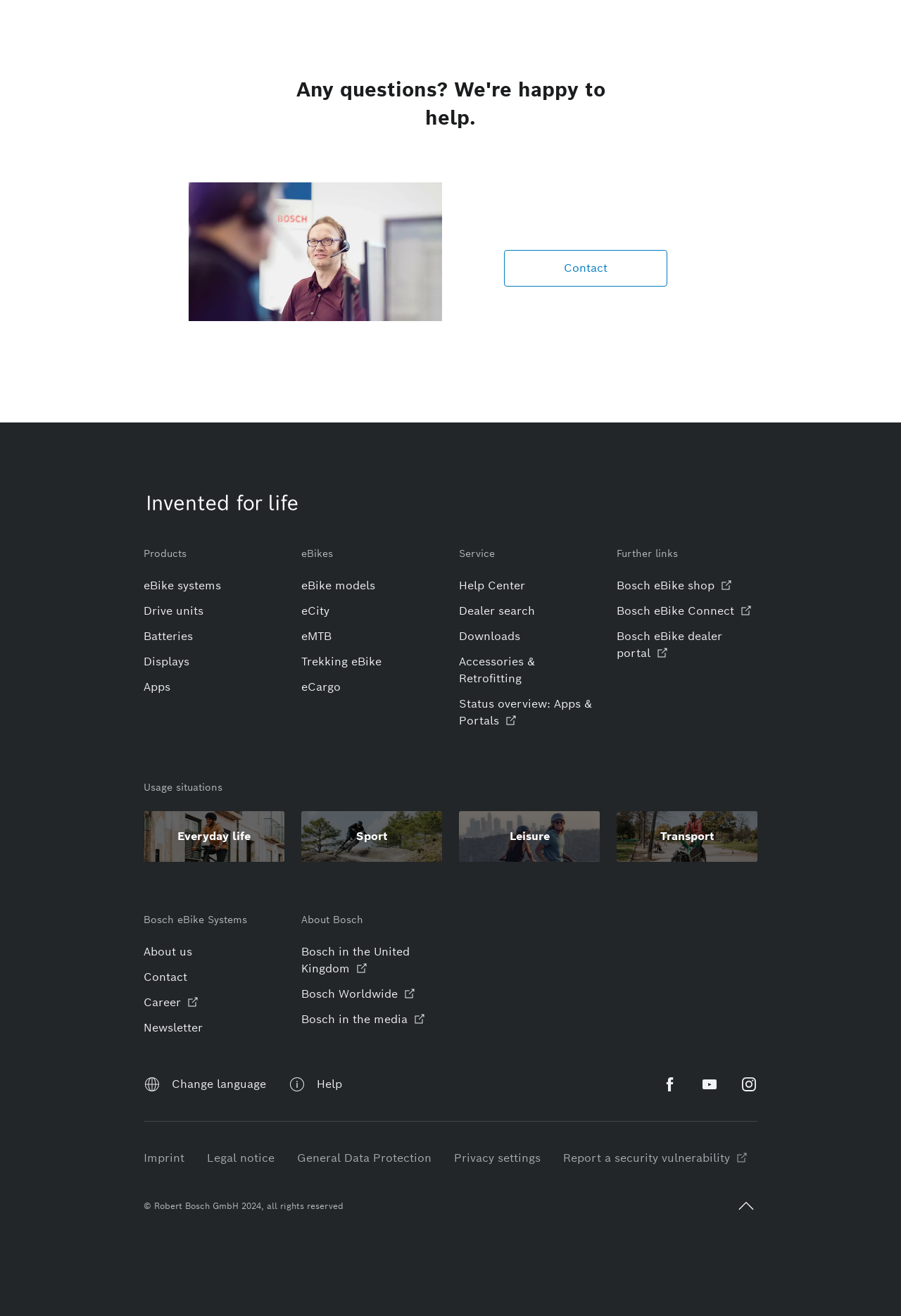Please find the bounding box coordinates of the element's region to be clicked to carry out this instruction: "Explore eBike models".

[0.334, 0.439, 0.416, 0.452]